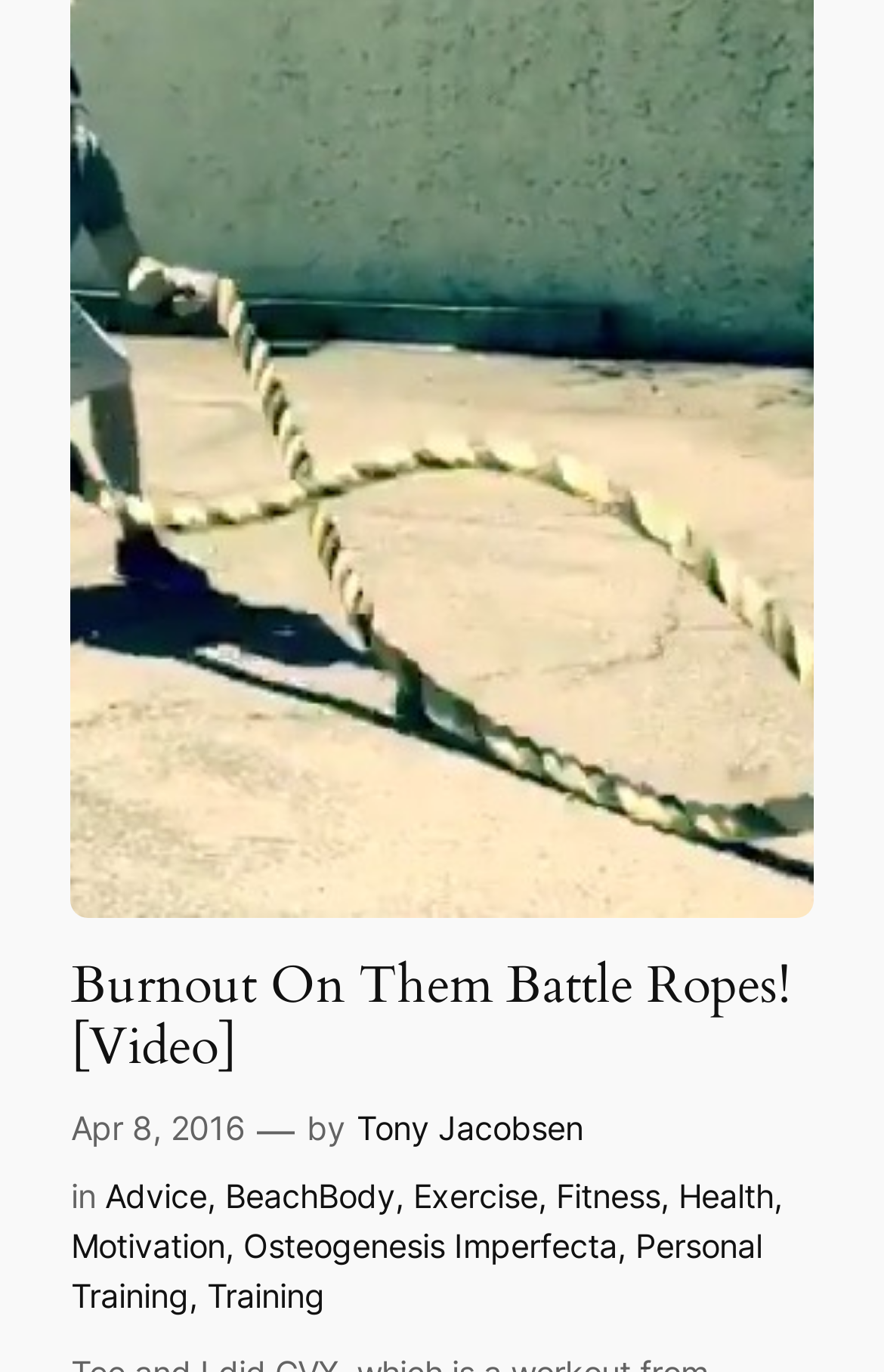Identify the bounding box coordinates of the section to be clicked to complete the task described by the following instruction: "Watch the video". The coordinates should be four float numbers between 0 and 1, formatted as [left, top, right, bottom].

[0.08, 0.695, 0.92, 0.786]